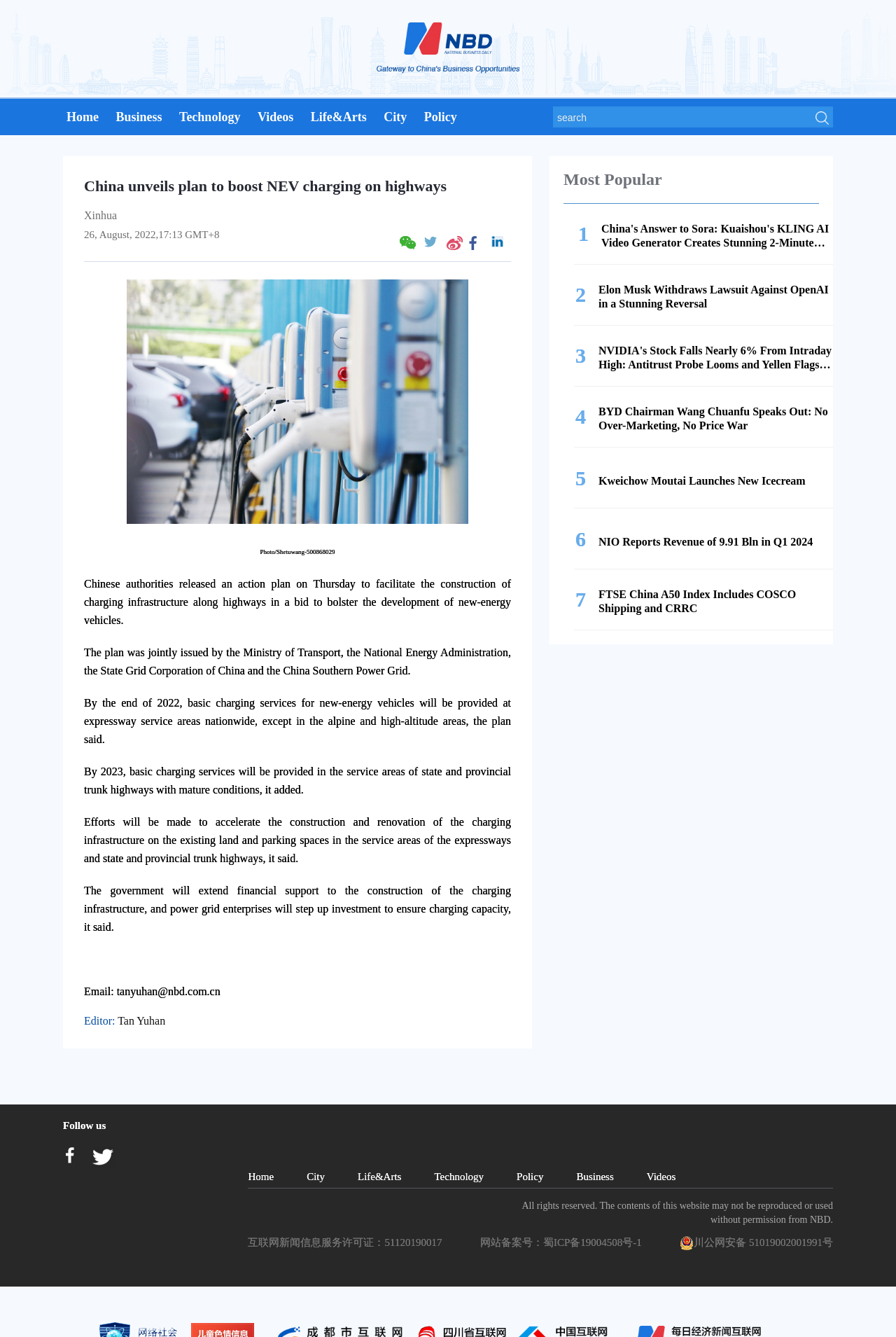From the image, can you give a detailed response to the question below:
Who is the editor of the news?

The editor of the news is Tan Yuhan, which is indicated by the StaticText 'Editor: Tan Yuhan' at the bottom of the webpage.